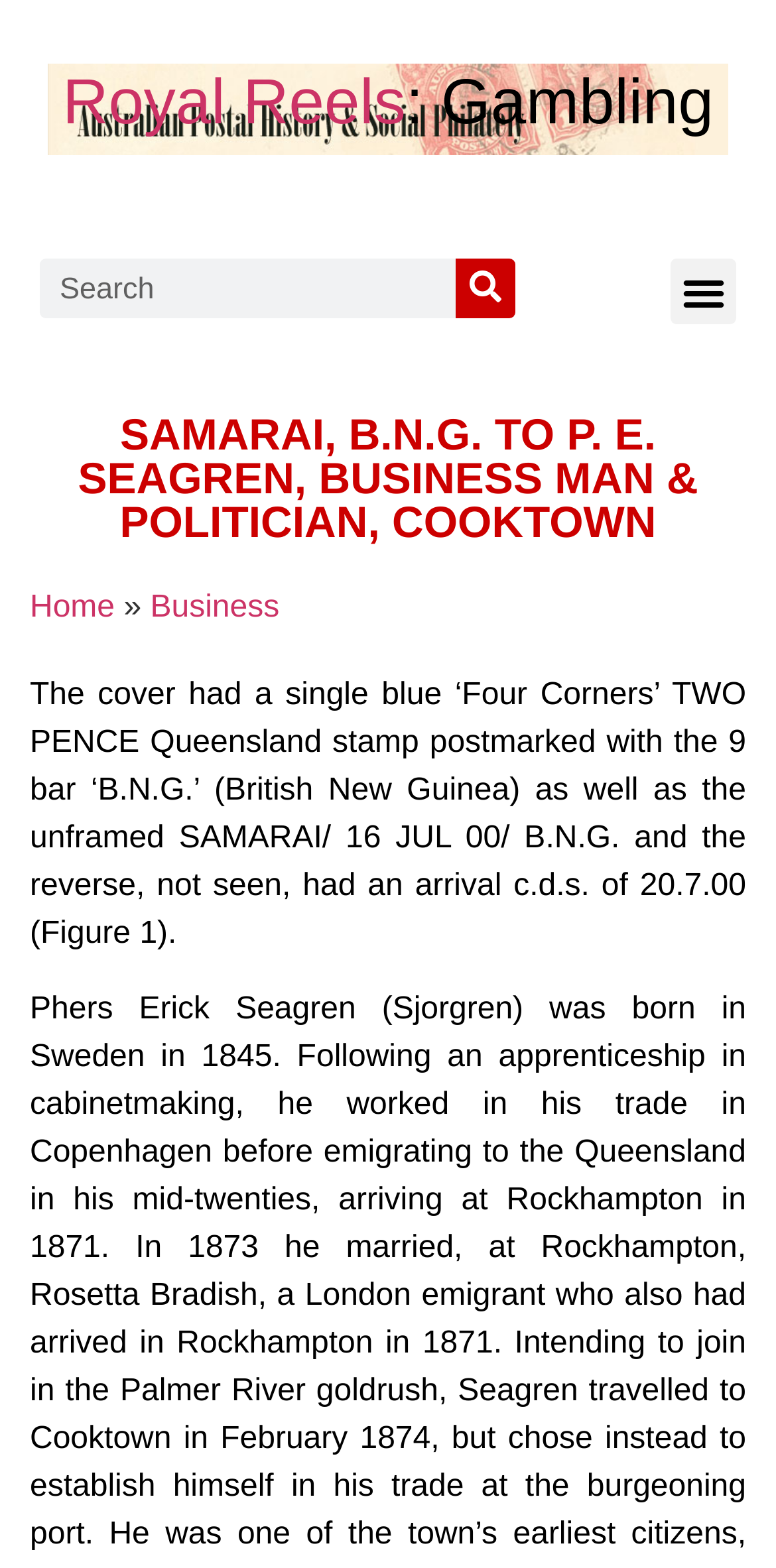Locate the UI element described by Royal Reels in the provided webpage screenshot. Return the bounding box coordinates in the format (top-left x, top-left y, bottom-right x, bottom-right y), ensuring all values are between 0 and 1.

[0.08, 0.042, 0.523, 0.088]